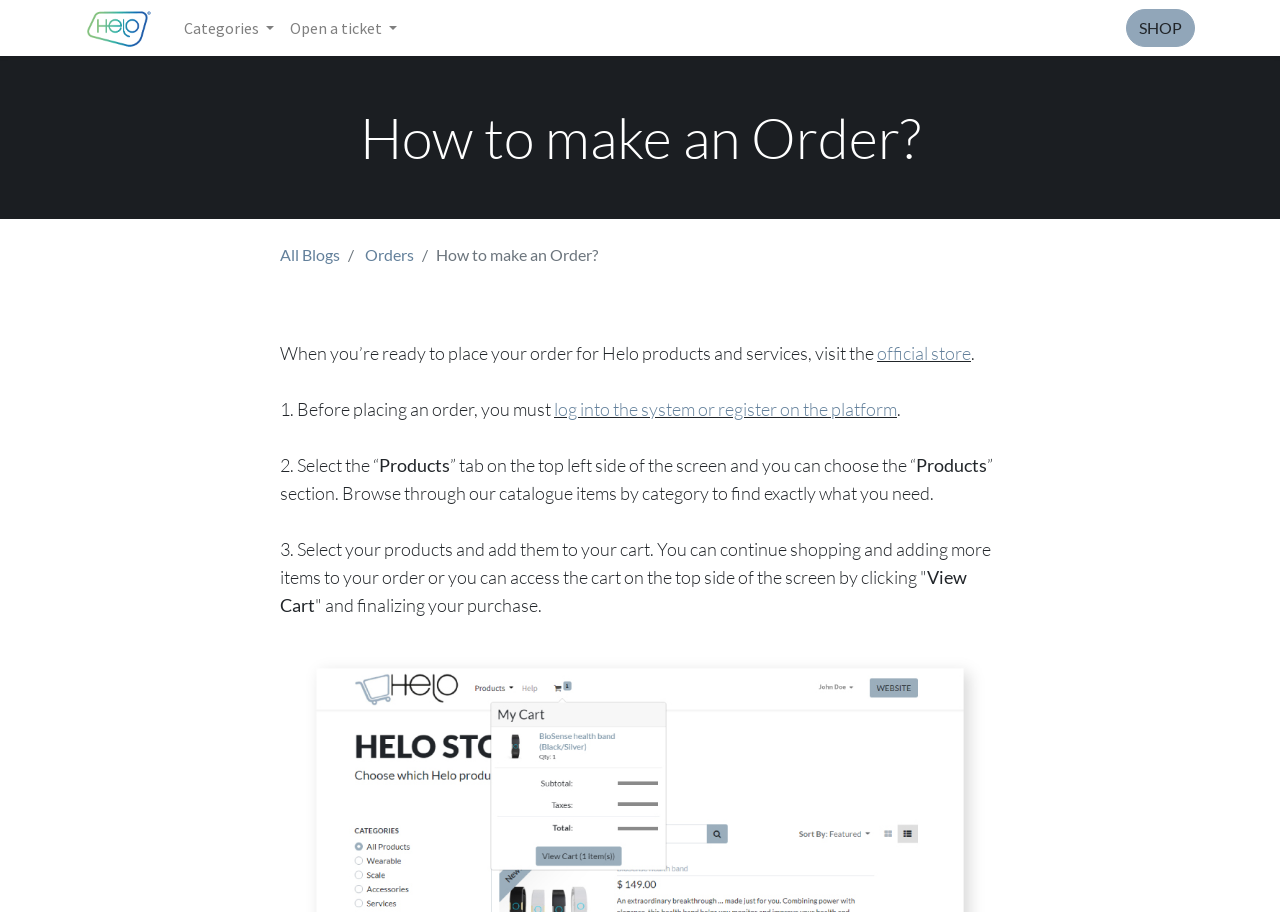Answer the question below in one word or phrase:
What is the logo of the website?

info.helohealth.com